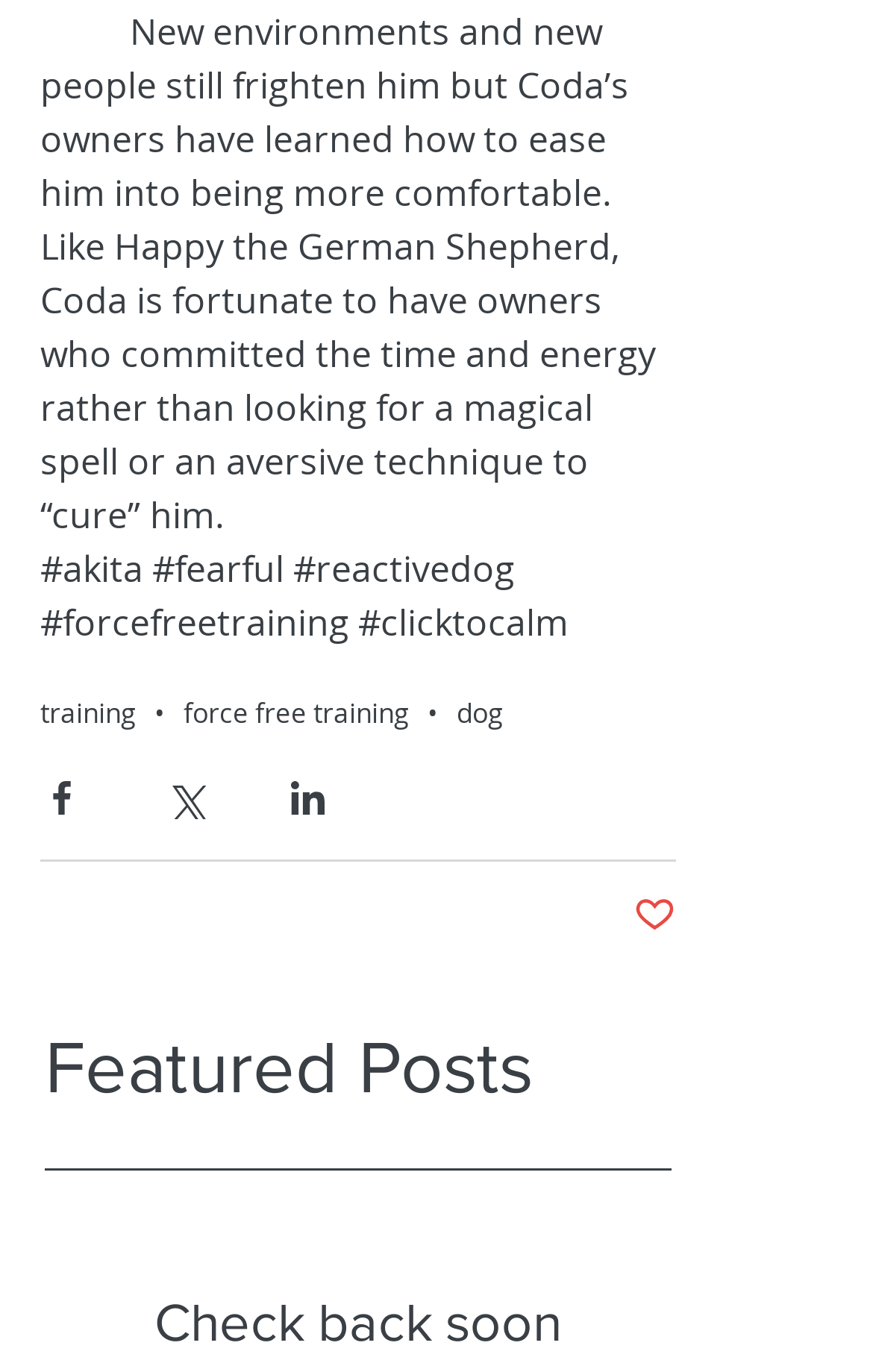How many images are used for social media sharing?
Can you offer a detailed and complete answer to this question?

There are three images used for social media sharing, each associated with a button: 'Share via Facebook', 'Share via Twitter', and 'Share via LinkedIn'.